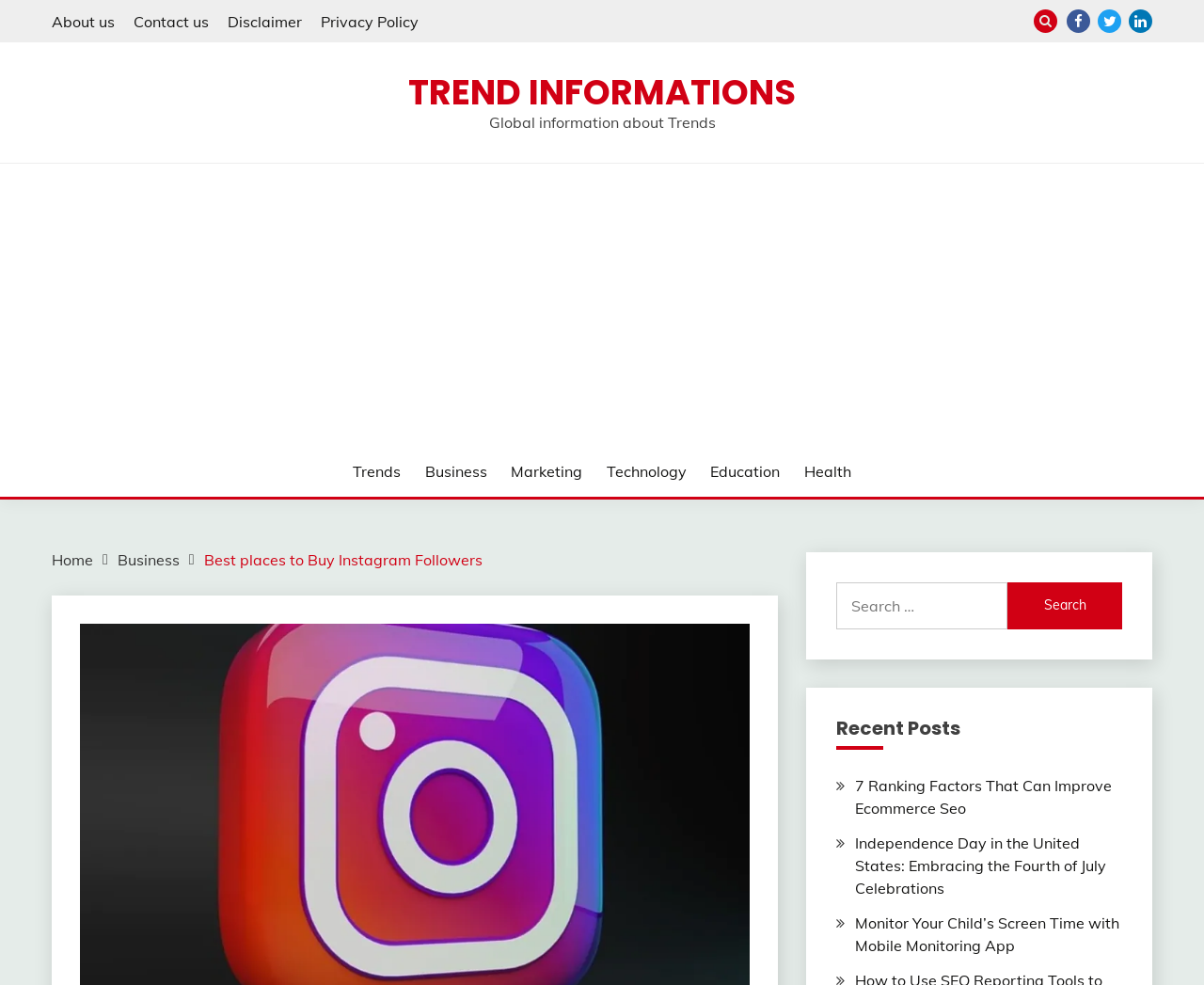Determine the bounding box coordinates for the area that should be clicked to carry out the following instruction: "Click on the 'Training Visa Sponsorship' link".

None